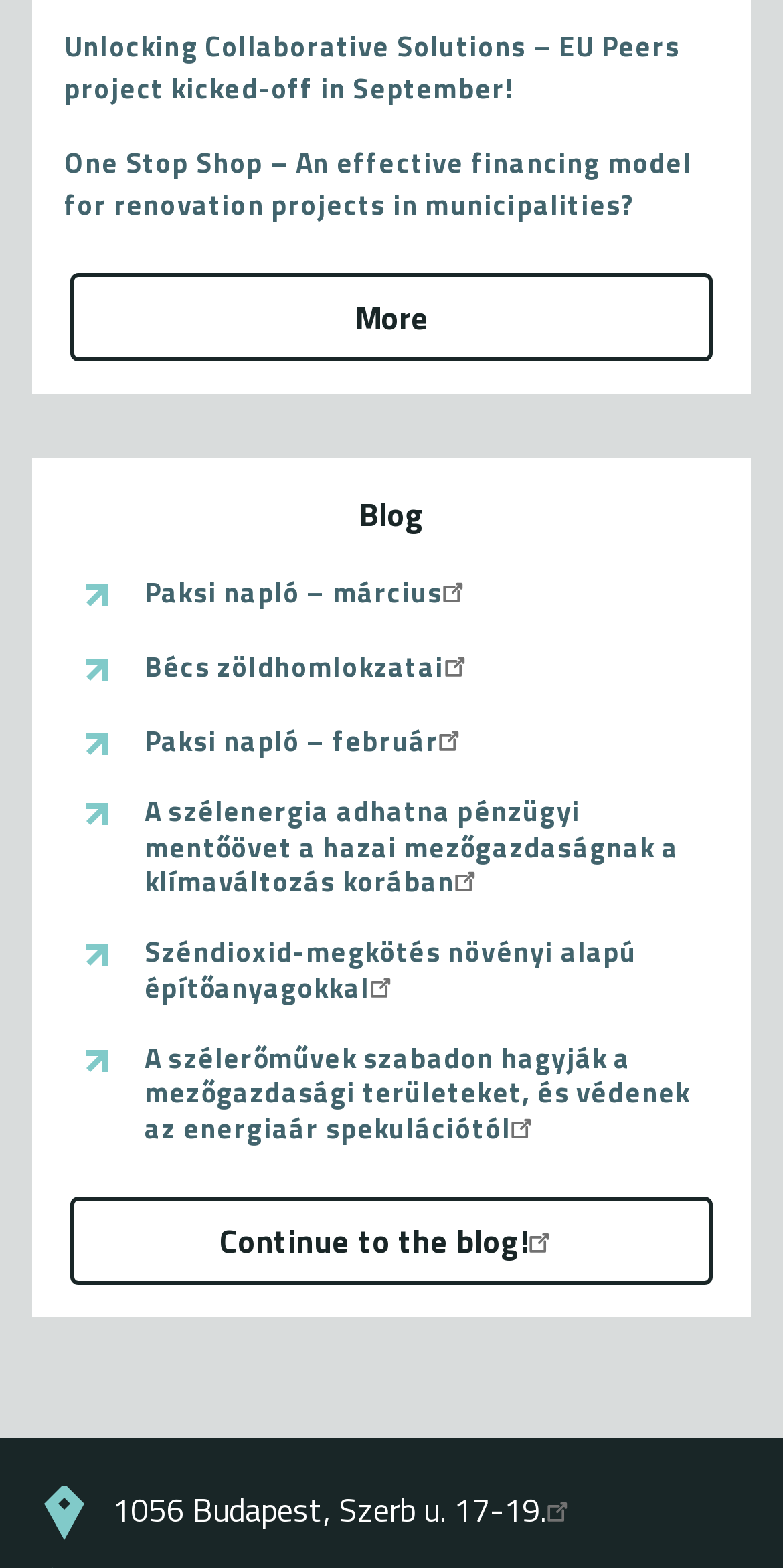Give a concise answer using one word or a phrase to the following question:
What is the address of the organization?

1056 Budapest, Szerb u. 17-19.